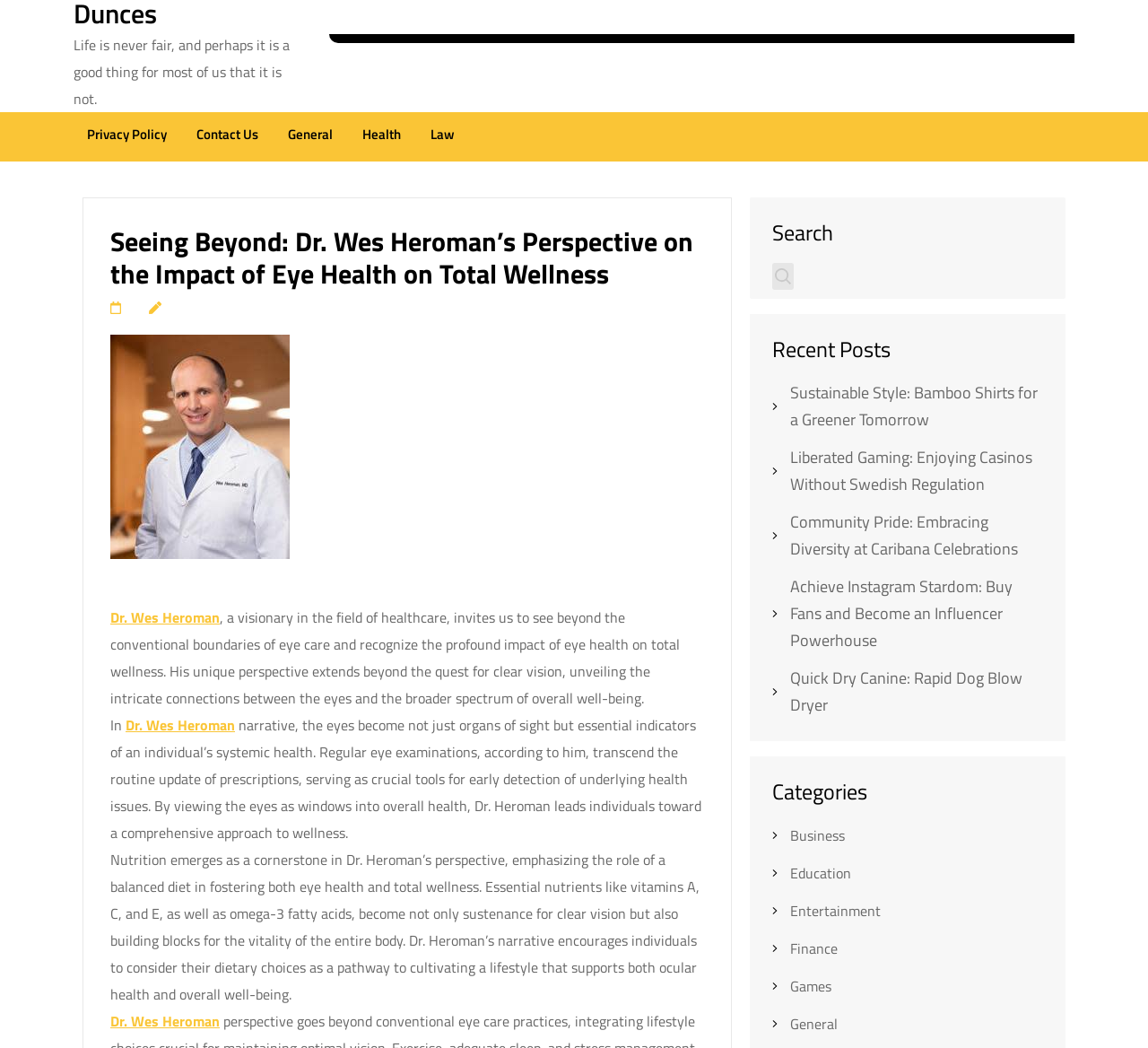What is the role of regular eye examinations?
Please analyze the image and answer the question with as much detail as possible.

According to Dr. Heroman, regular eye examinations serve as crucial tools for early detection of underlying health issues, transcending the routine update of prescriptions.